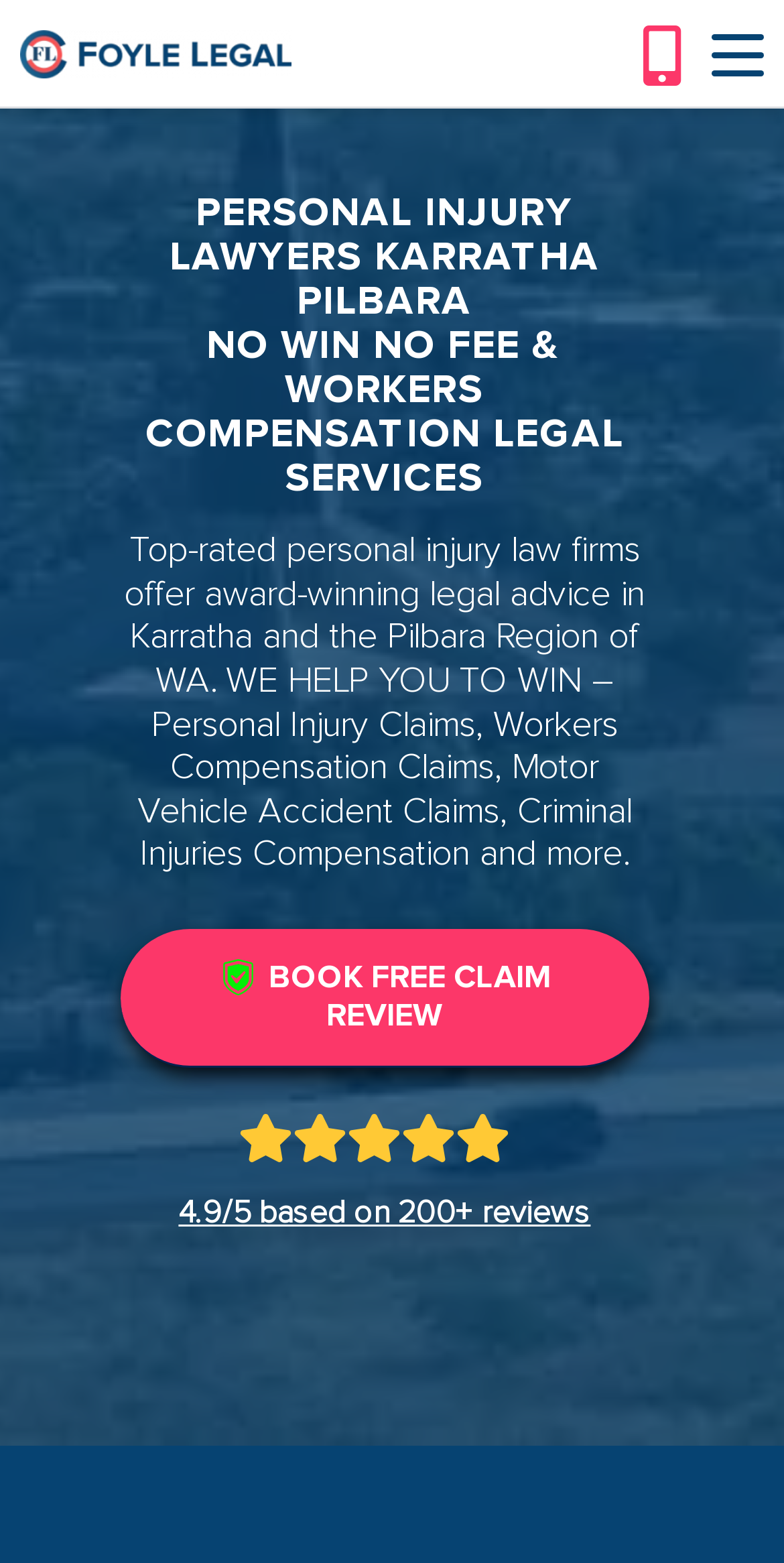Bounding box coordinates are specified in the format (top-left x, top-left y, bottom-right x, bottom-right y). All values are floating point numbers bounded between 0 and 1. Please provide the bounding box coordinate of the region this sentence describes: BOOK FREE CLAIM REVIEW

[0.154, 0.594, 0.827, 0.684]